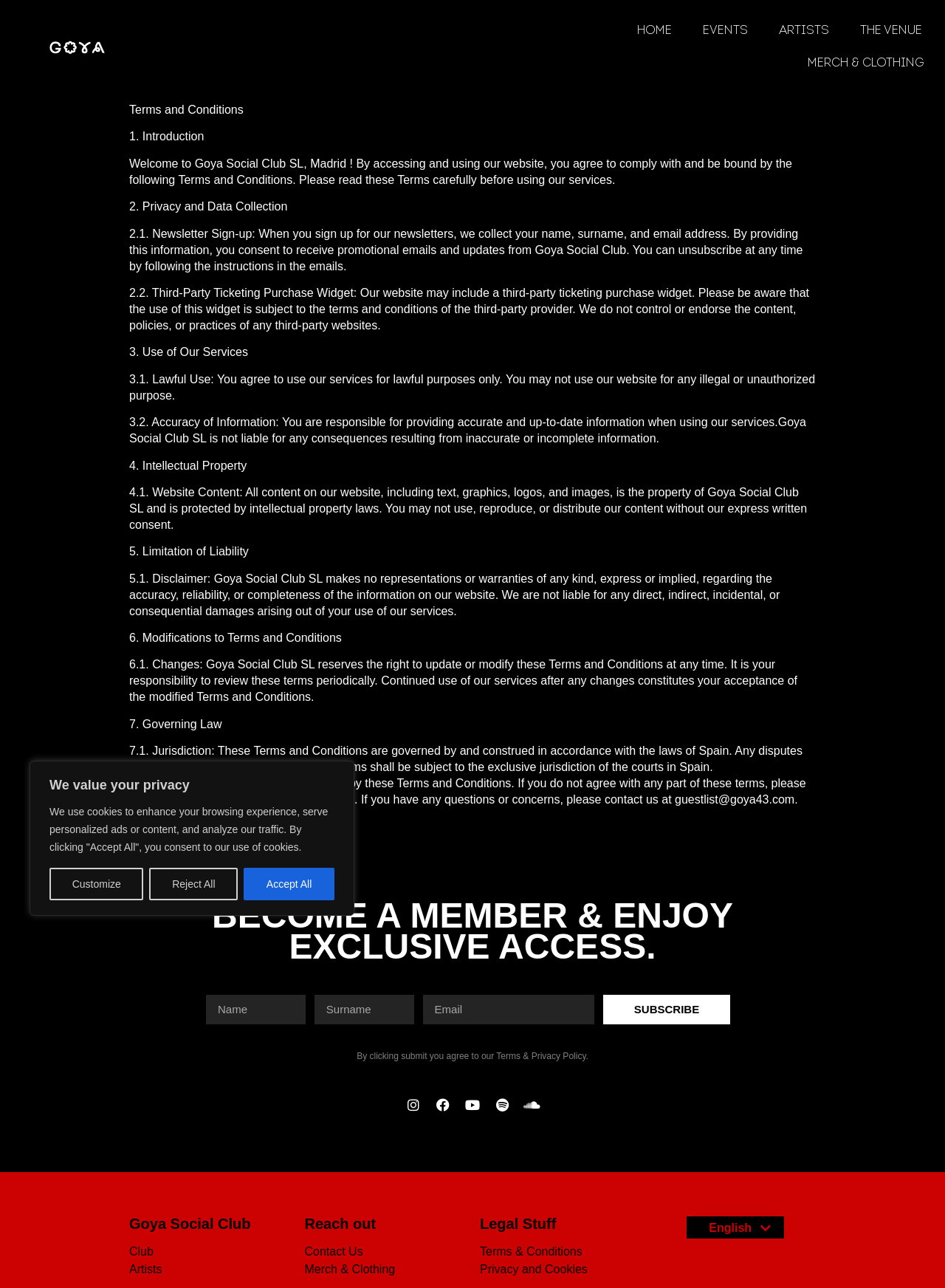Locate the bounding box coordinates of the clickable element to fulfill the following instruction: "Subscribe to the newsletter". Provide the coordinates as four float numbers between 0 and 1 in the format [left, top, right, bottom].

[0.638, 0.772, 0.772, 0.795]